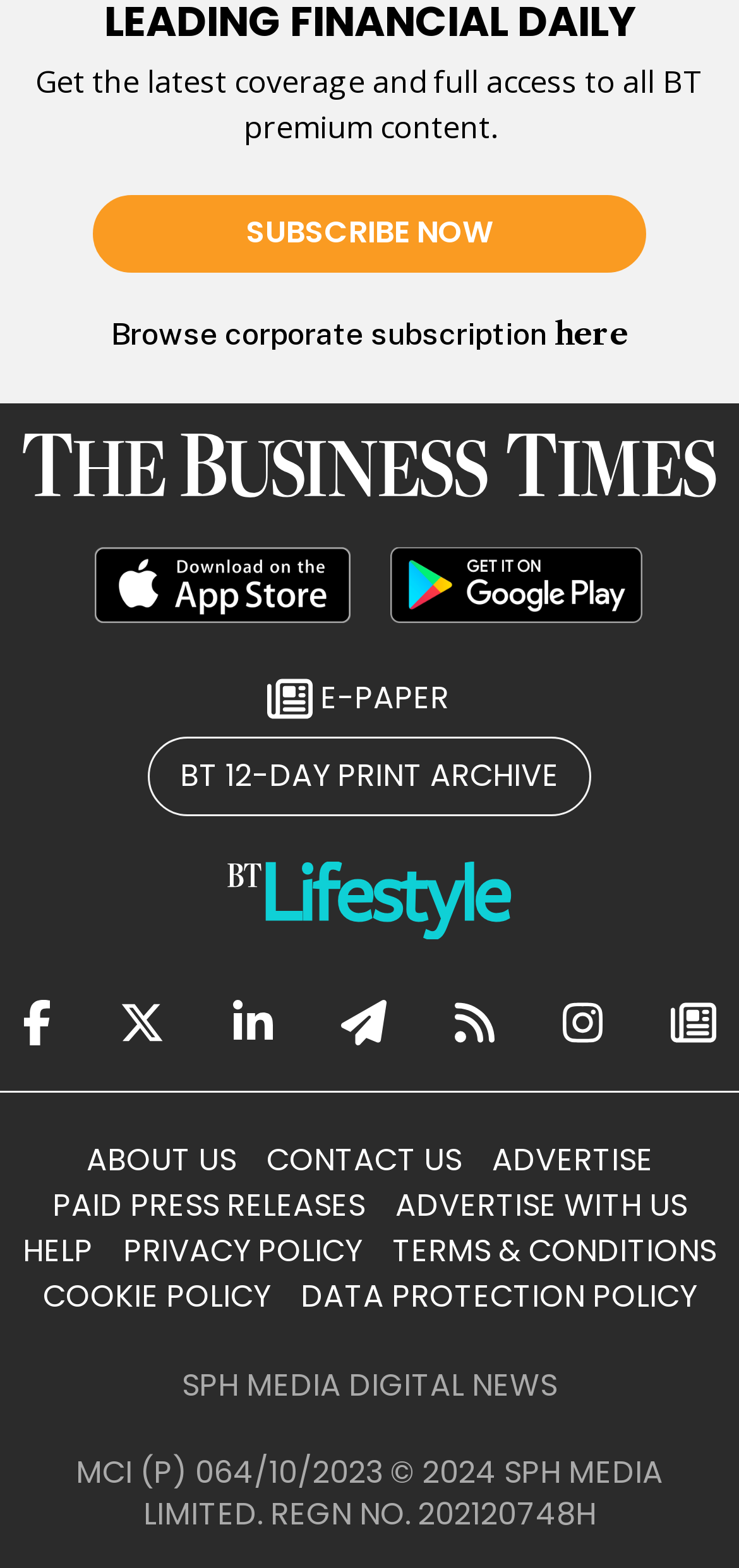Identify the bounding box coordinates of the area that should be clicked in order to complete the given instruction: "Share on Facebook". The bounding box coordinates should be four float numbers between 0 and 1, i.e., [left, top, right, bottom].

[0.031, 0.627, 0.069, 0.676]